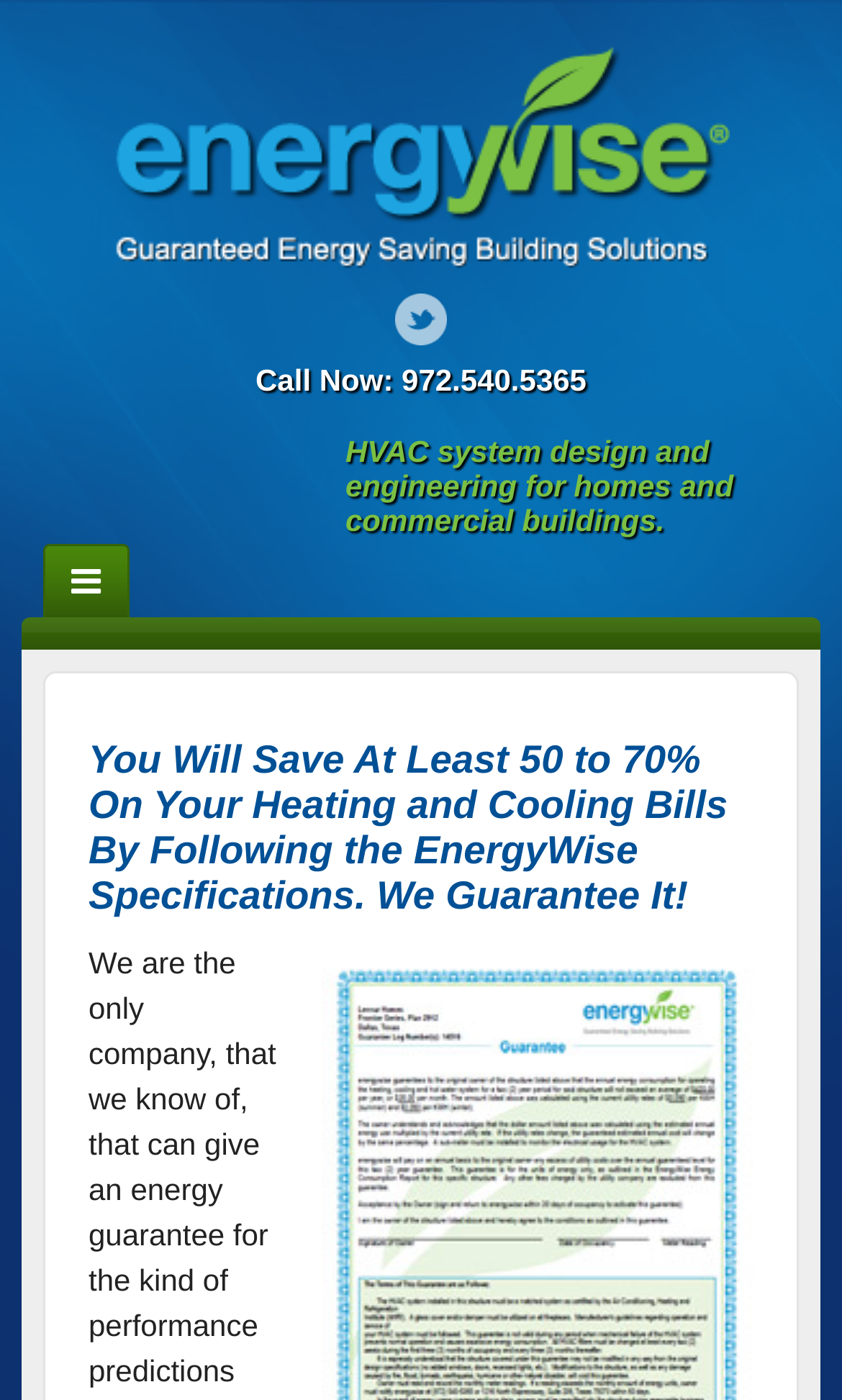Offer a detailed explanation of the webpage layout and contents.

The webpage is titled "Our Guarantee | Energywise" and features a prominent logo image of "Energywise" at the top left corner, accompanied by a text link with the same name. 

Below the logo, there is a call-to-action element "Call Now: 972.540.5365" positioned near the top center of the page. 

To the right of the call-to-action element, there is a Twitter link icon. 

Further down, a heading summarizes the company's service, stating "HVAC system design and engineering for homes and commercial buildings." 

On the left side of the page, there is a link with a caret icon, which expands to reveal a bold guarantee statement. This statement promises that customers will save at least 50 to 70% on their heating and cooling bills by following the EnergyWise specifications.